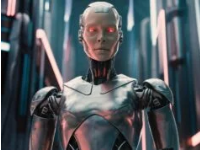What themes are conveyed by the image?
Please give a well-detailed answer to the question.

The caption states that the image conveys themes of 'innovation, potential, and the evolving boundaries of human-like machines', which are reflected in the futuristic design of the robot and its surroundings.